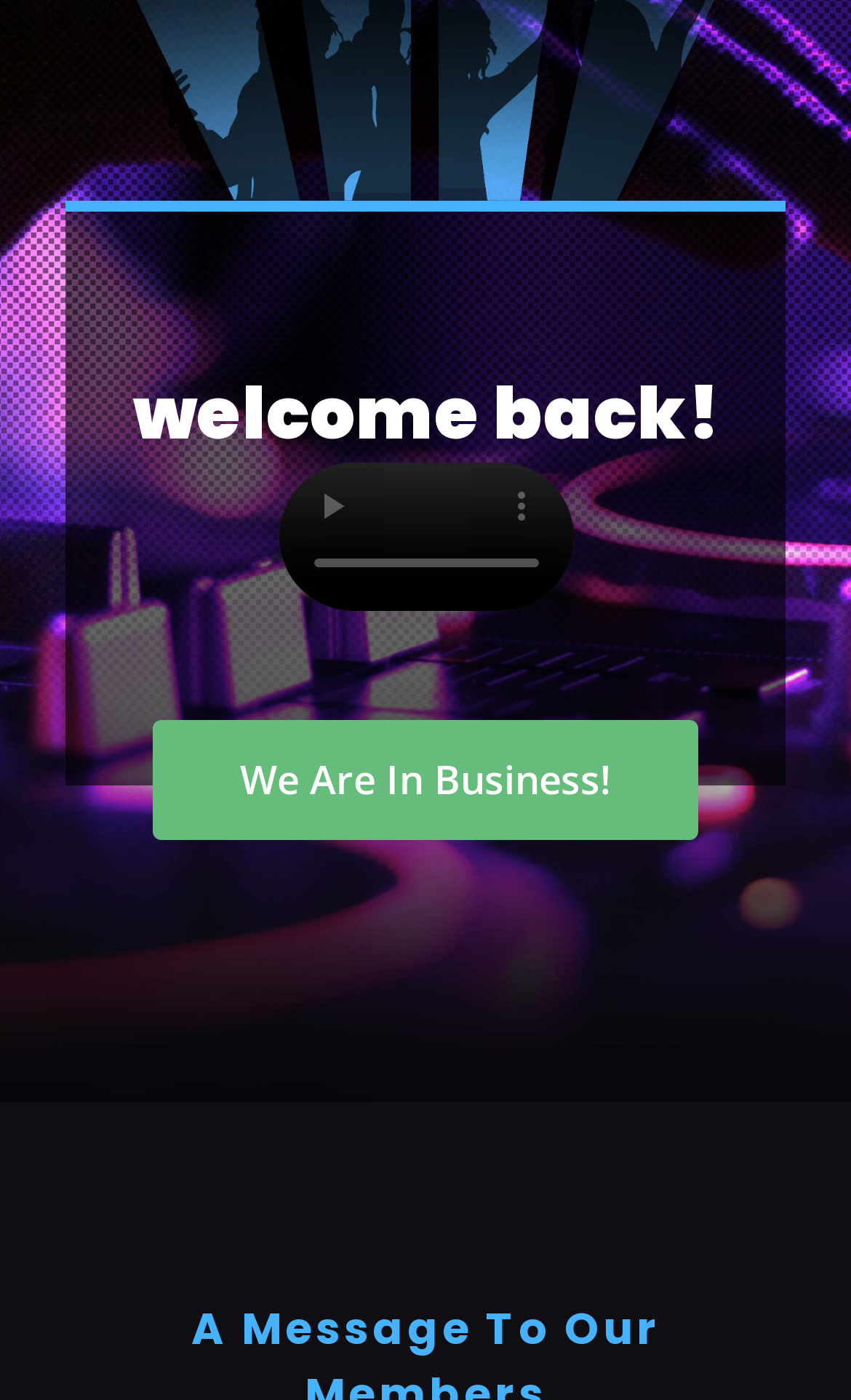From the webpage screenshot, predict the bounding box of the UI element that matches this description: "We Are In Business!".

[0.179, 0.514, 0.821, 0.6]